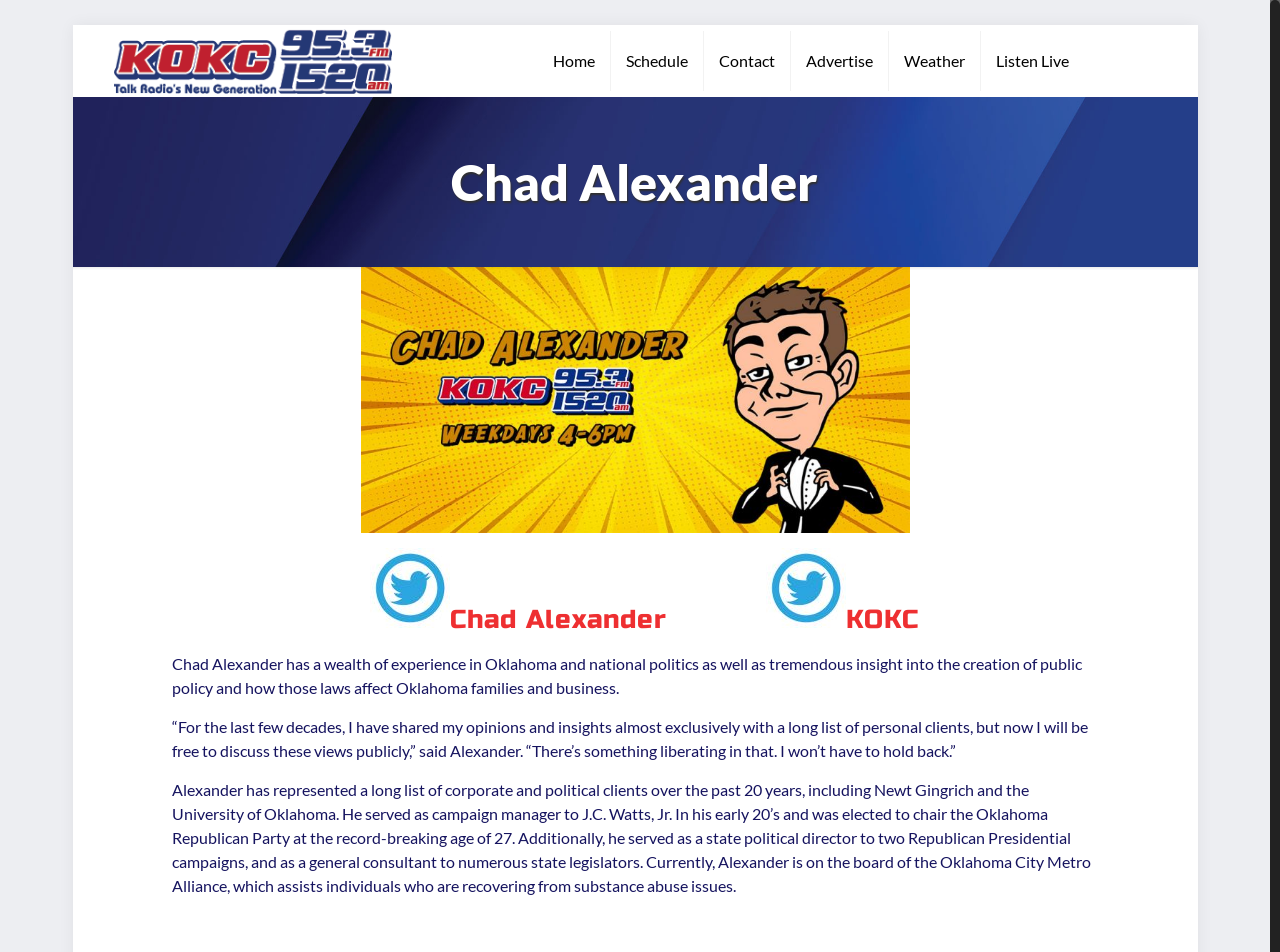Please identify the bounding box coordinates of the region to click in order to complete the task: "Click on News Talk KOKC". The coordinates must be four float numbers between 0 and 1, specified as [left, top, right, bottom].

[0.089, 0.026, 0.307, 0.102]